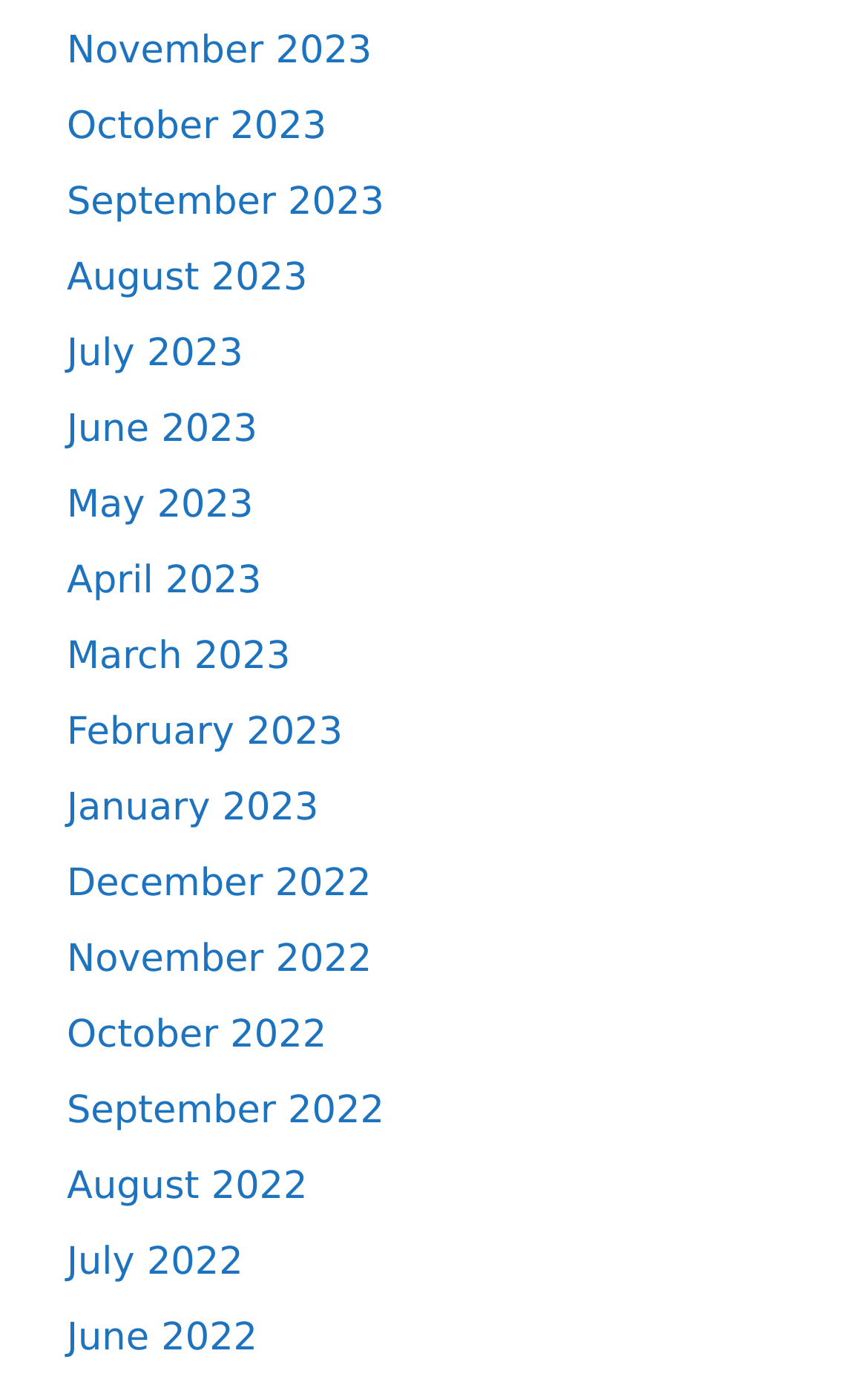How many months are listed?
Based on the visual, give a brief answer using one word or a short phrase.

16